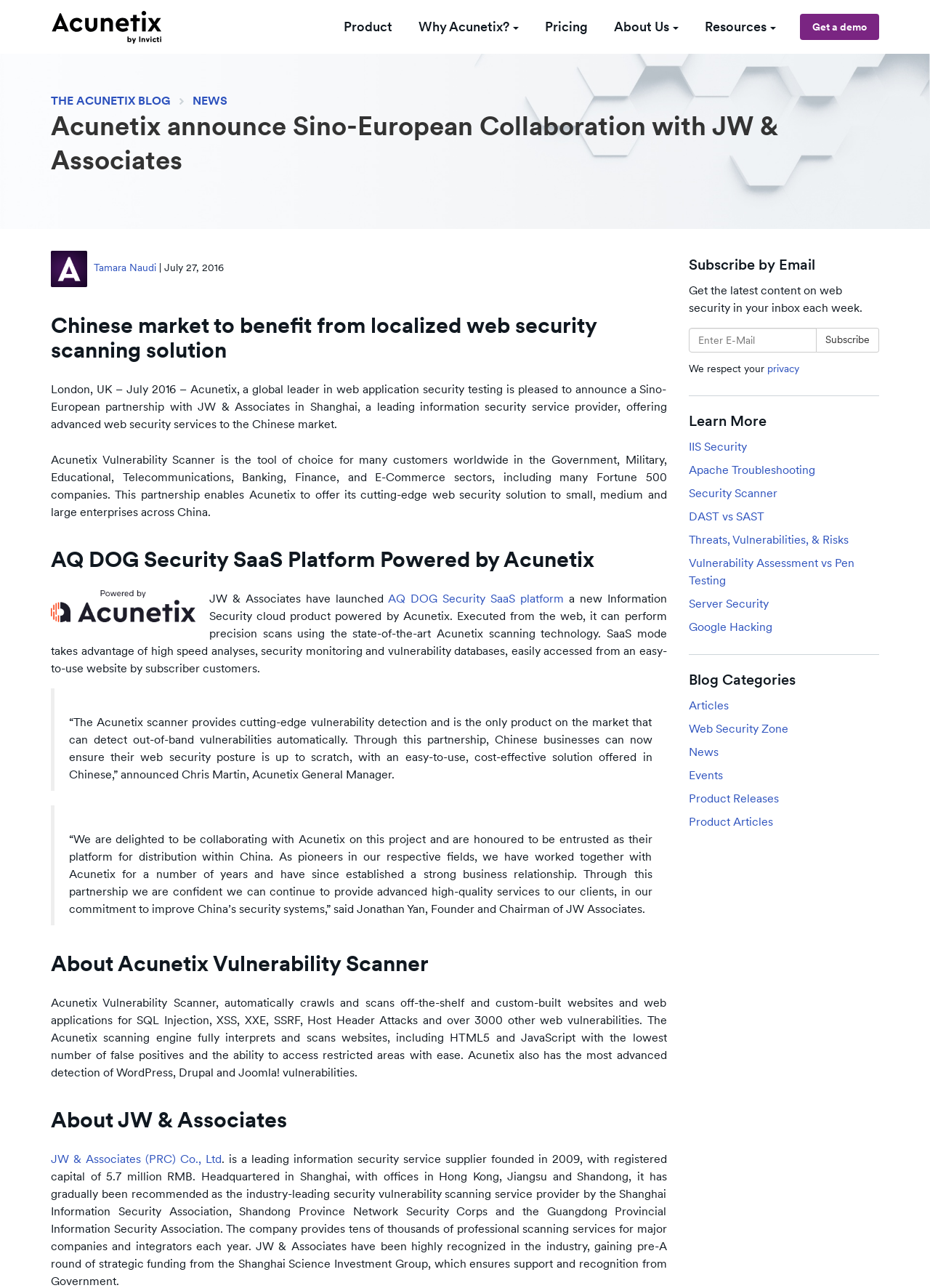Please locate the bounding box coordinates of the element that needs to be clicked to achieve the following instruction: "Sign up for FIS Newsflash". The coordinates should be four float numbers between 0 and 1, i.e., [left, top, right, bottom].

None